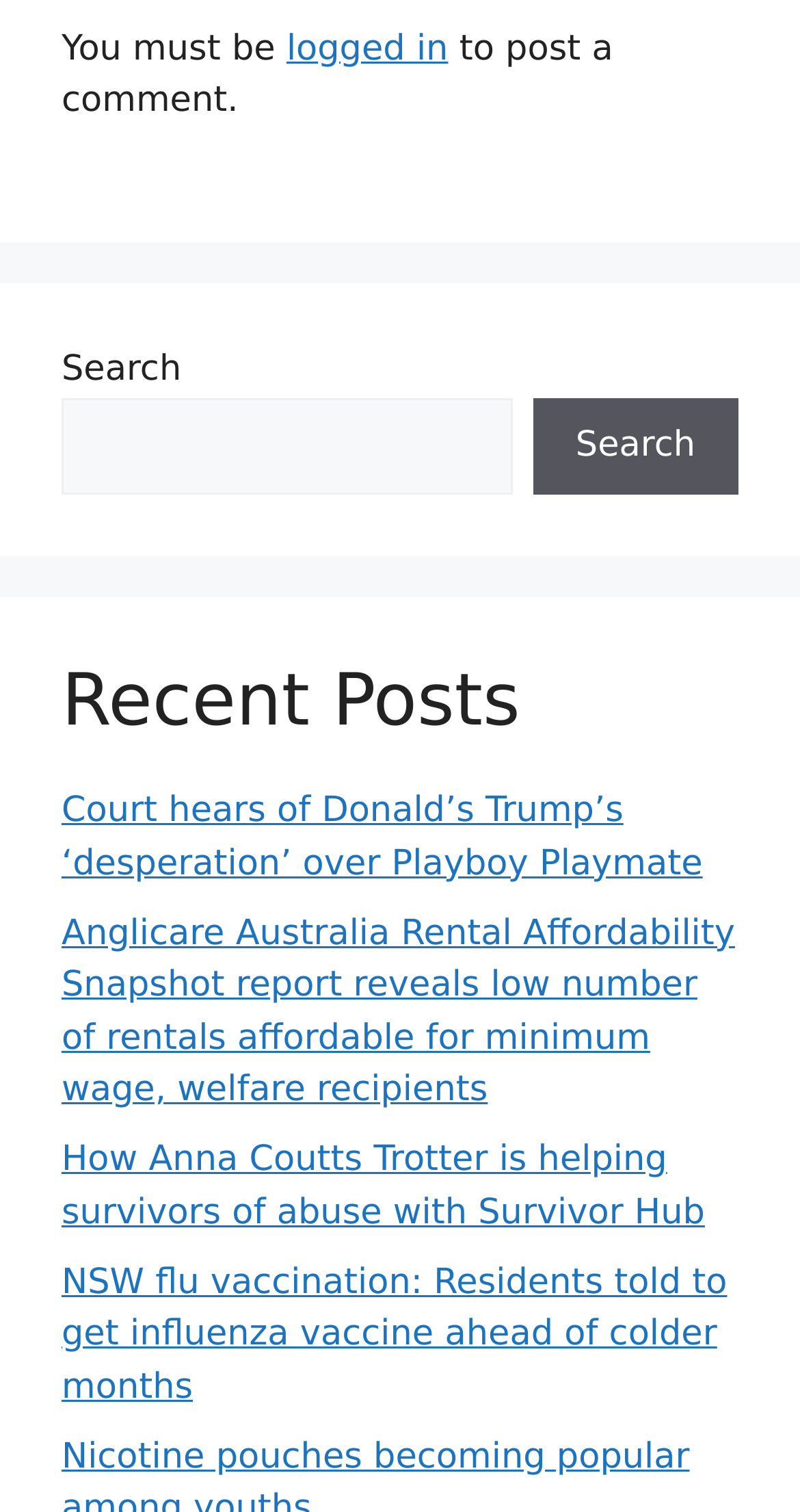Provide the bounding box coordinates for the UI element that is described by this text: "parent_node: Search name="s"". The coordinates should be in the form of four float numbers between 0 and 1: [left, top, right, bottom].

[0.077, 0.263, 0.64, 0.328]